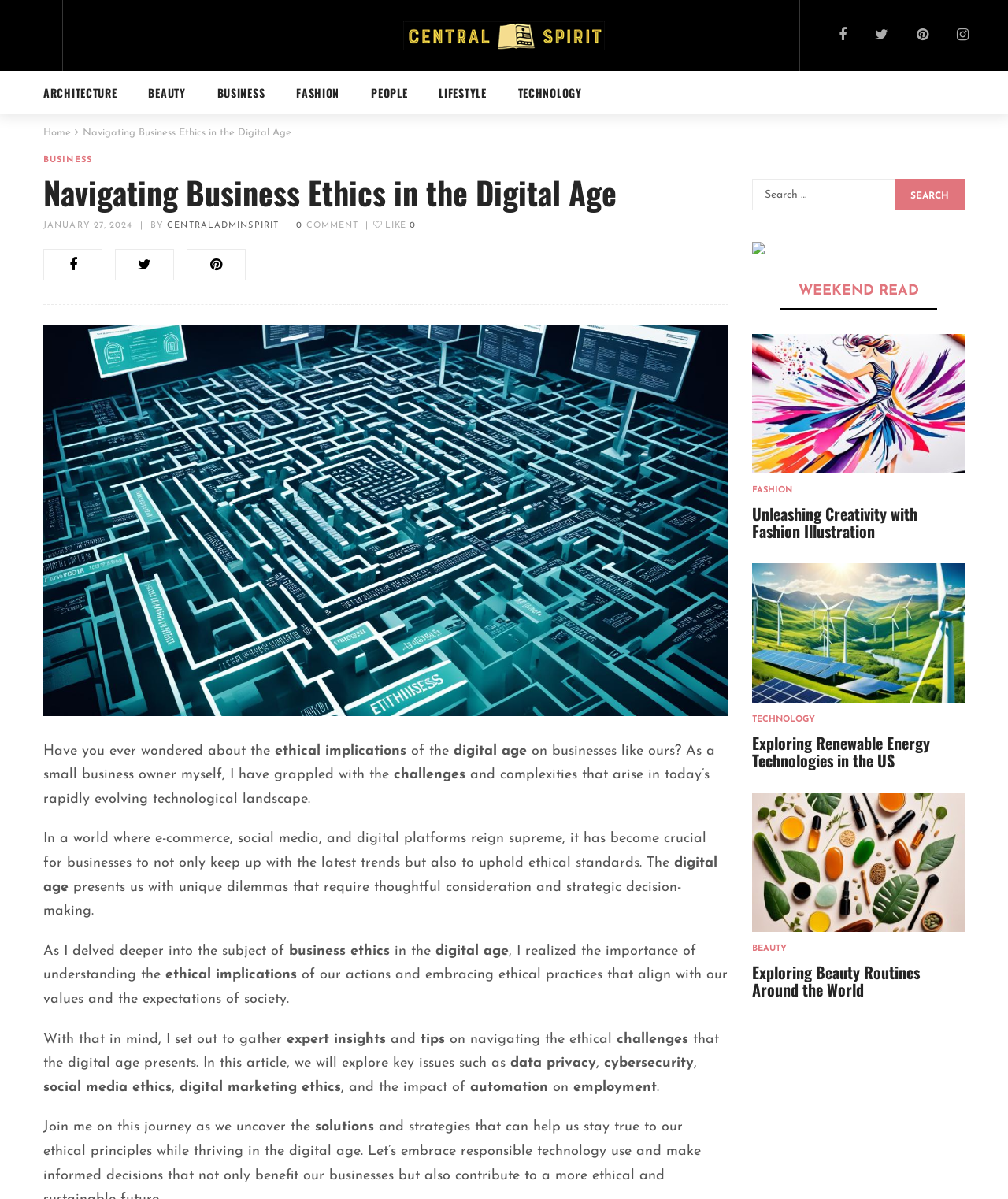Given the following UI element description: "Fashion", find the bounding box coordinates in the webpage screenshot.

[0.746, 0.406, 0.786, 0.413]